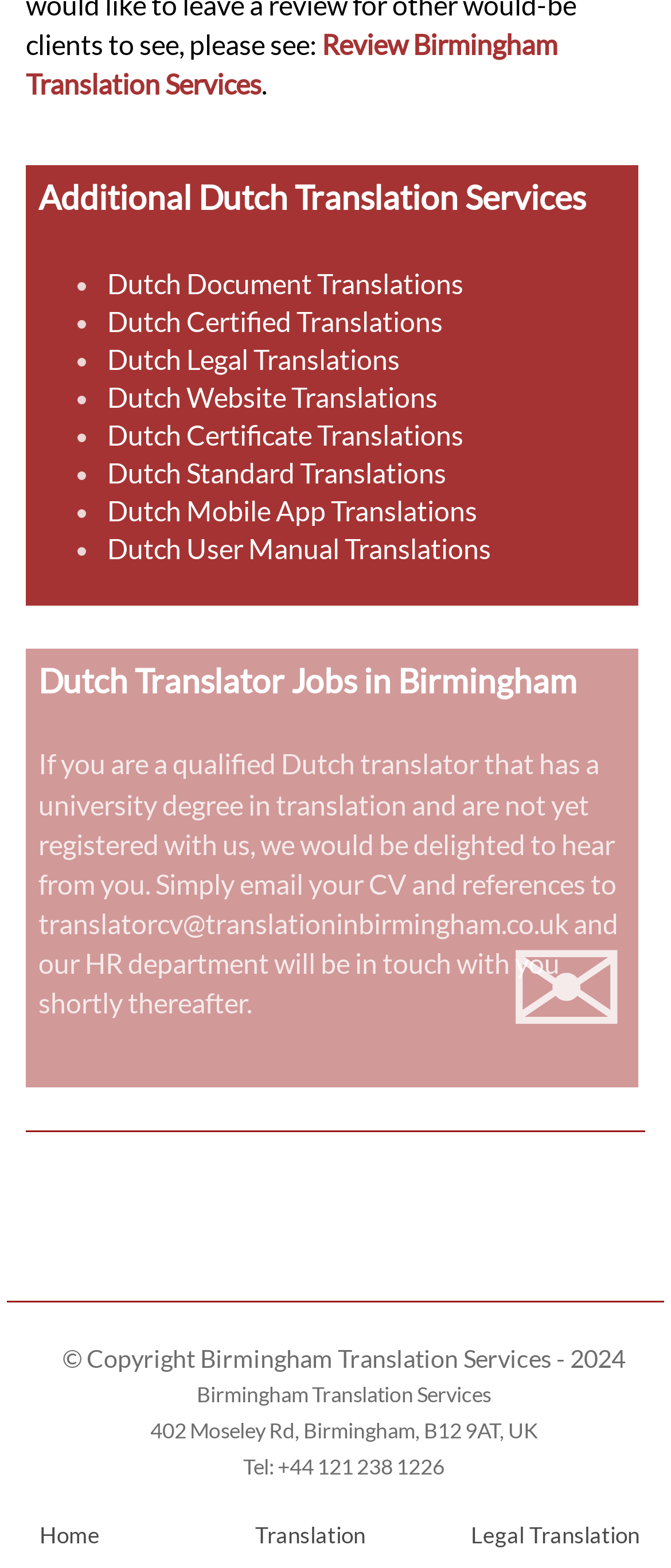Use a single word or phrase to answer the question: How many types of Dutch translation services are listed?

7